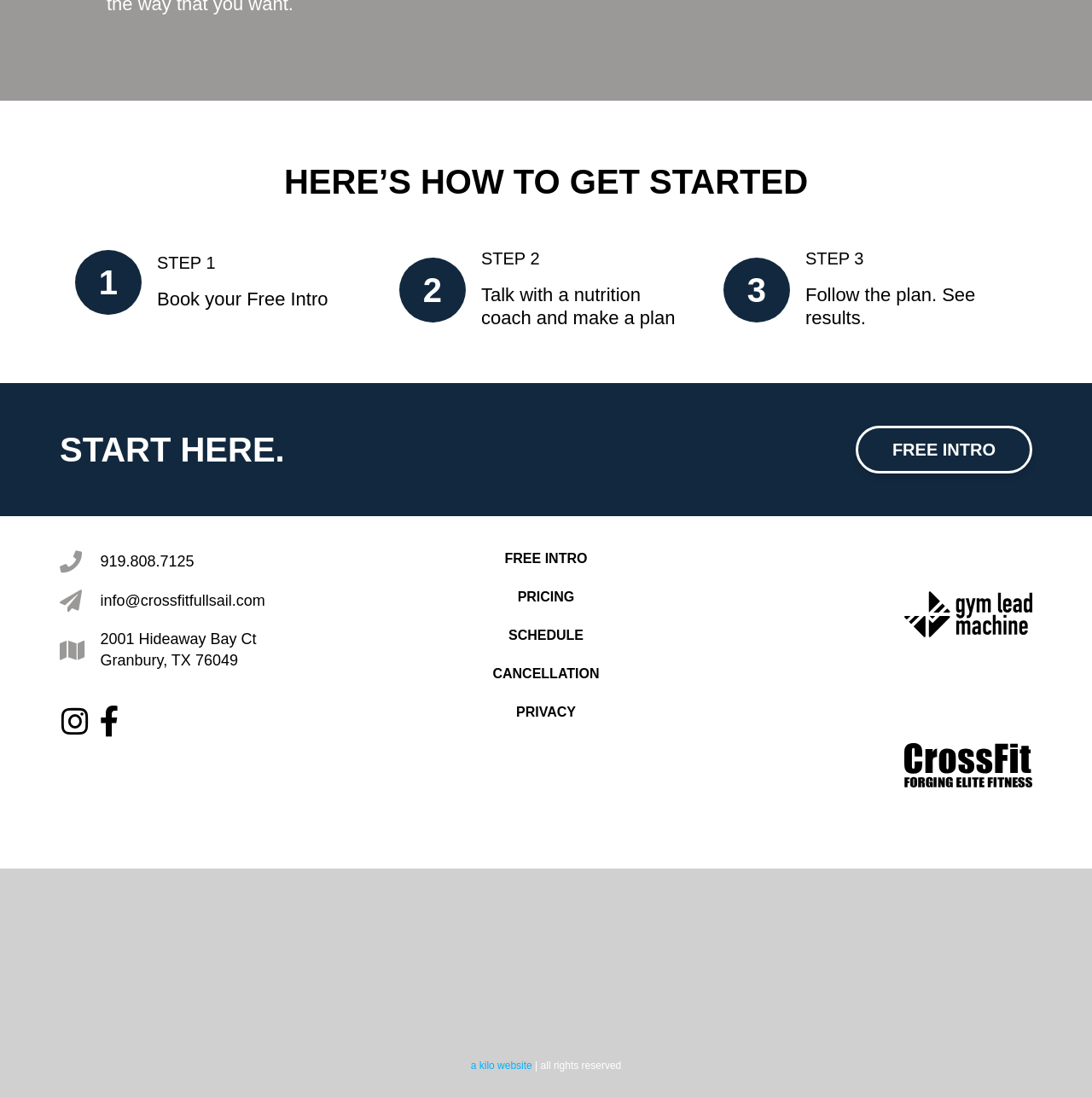What is the phone number to contact?
From the image, provide a succinct answer in one word or a short phrase.

919.808.7125